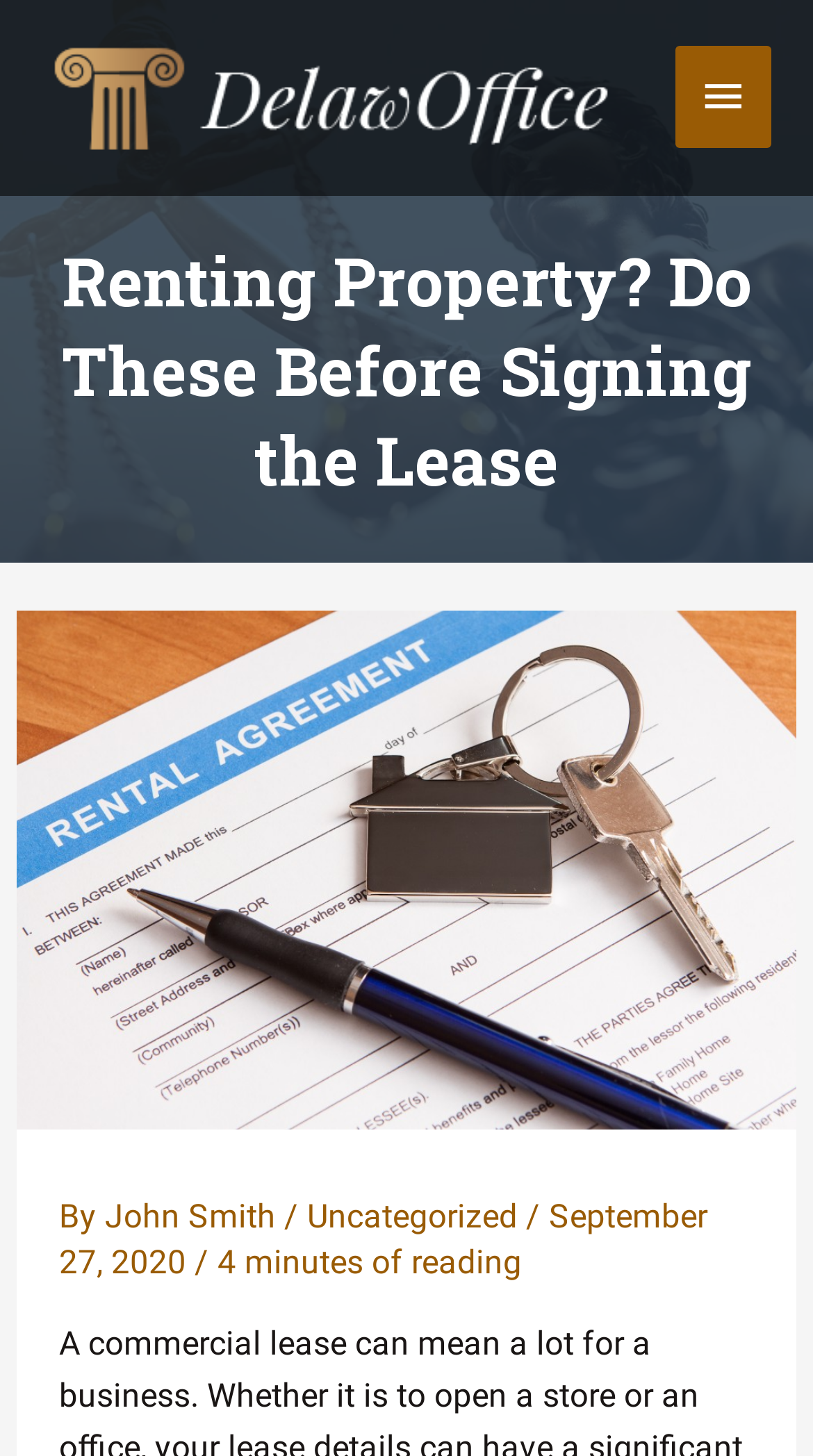Please specify the bounding box coordinates in the format (top-left x, top-left y, bottom-right x, bottom-right y), with all values as floating point numbers between 0 and 1. Identify the bounding box of the UI element described by: Uncategorized

[0.378, 0.823, 0.637, 0.848]